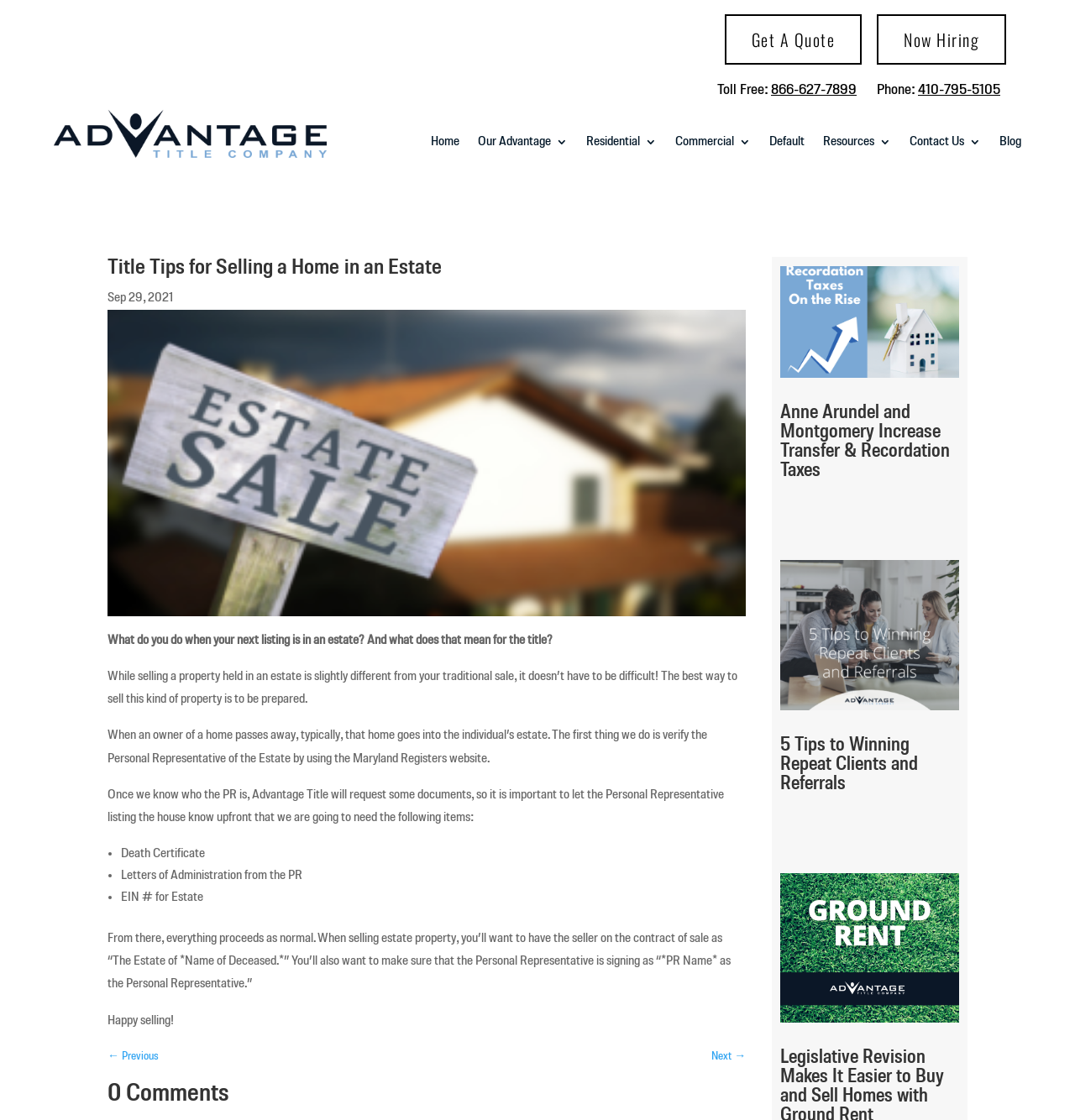Find the bounding box coordinates for the area that should be clicked to accomplish the instruction: "Call toll free number".

[0.717, 0.073, 0.797, 0.087]